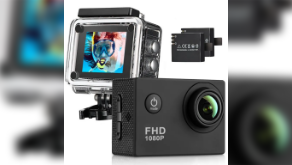Give a detailed account of the elements present in the image.

The image features the Gaminol HD 1080p Sport Video Camera, designed for capturing high-quality videos in various environments. Showcasing a robust design, the camera is equipped with a protective casing, making it ideal for sports and outdoor activities. The front view displays a prominent lens, labeled "FHD 1080P," indicating its high-definition recording capability. This camera is versatile, suitable for both recreational and professional use, and can easily be mounted for action shots. With its user-friendly interface, it caters to a wide range of users, from adventure enthusiasts to vloggers, ensuring they capture every moment vividly.